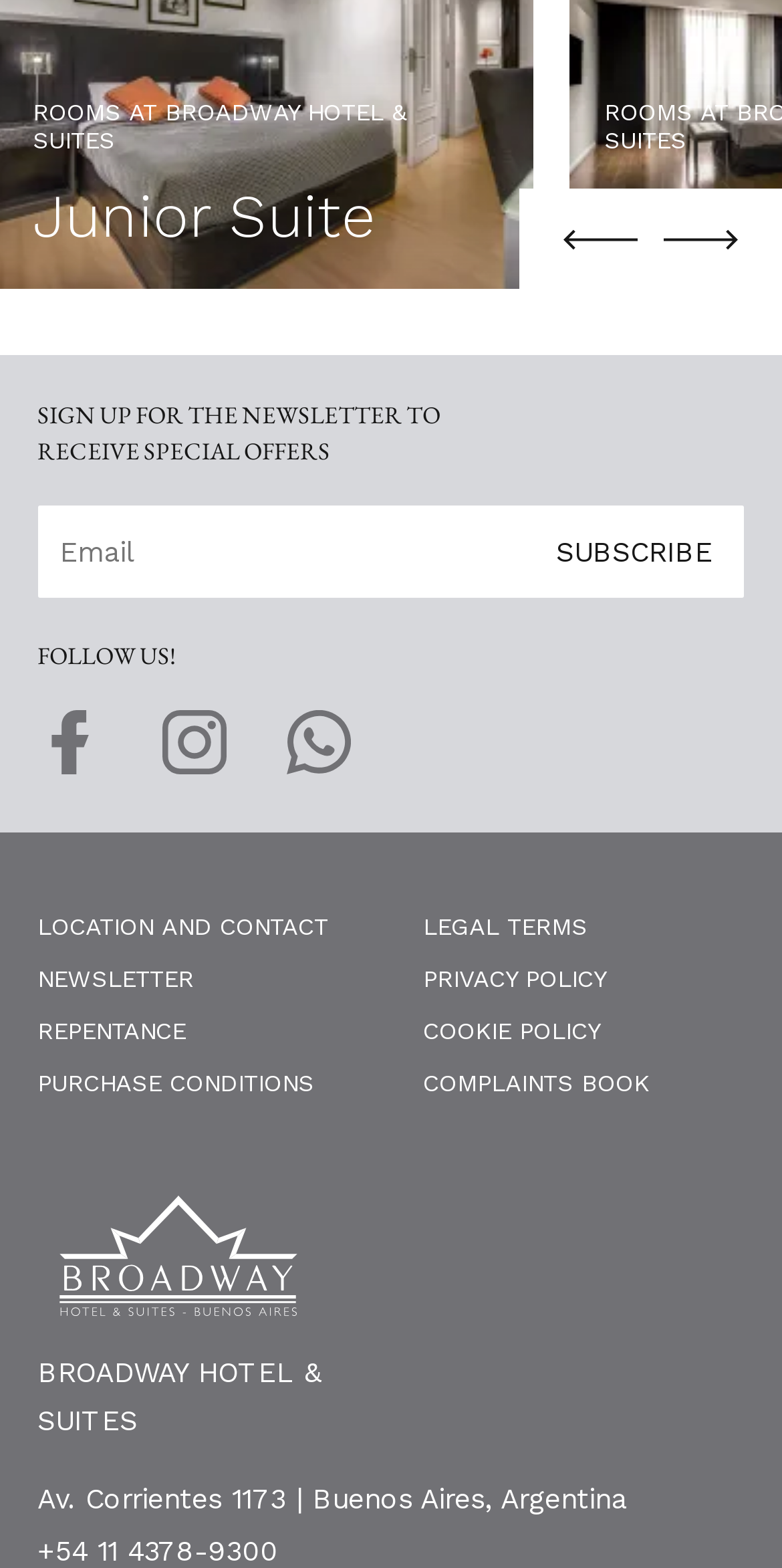Could you locate the bounding box coordinates for the section that should be clicked to accomplish this task: "View location and contact information".

[0.048, 0.582, 0.42, 0.6]